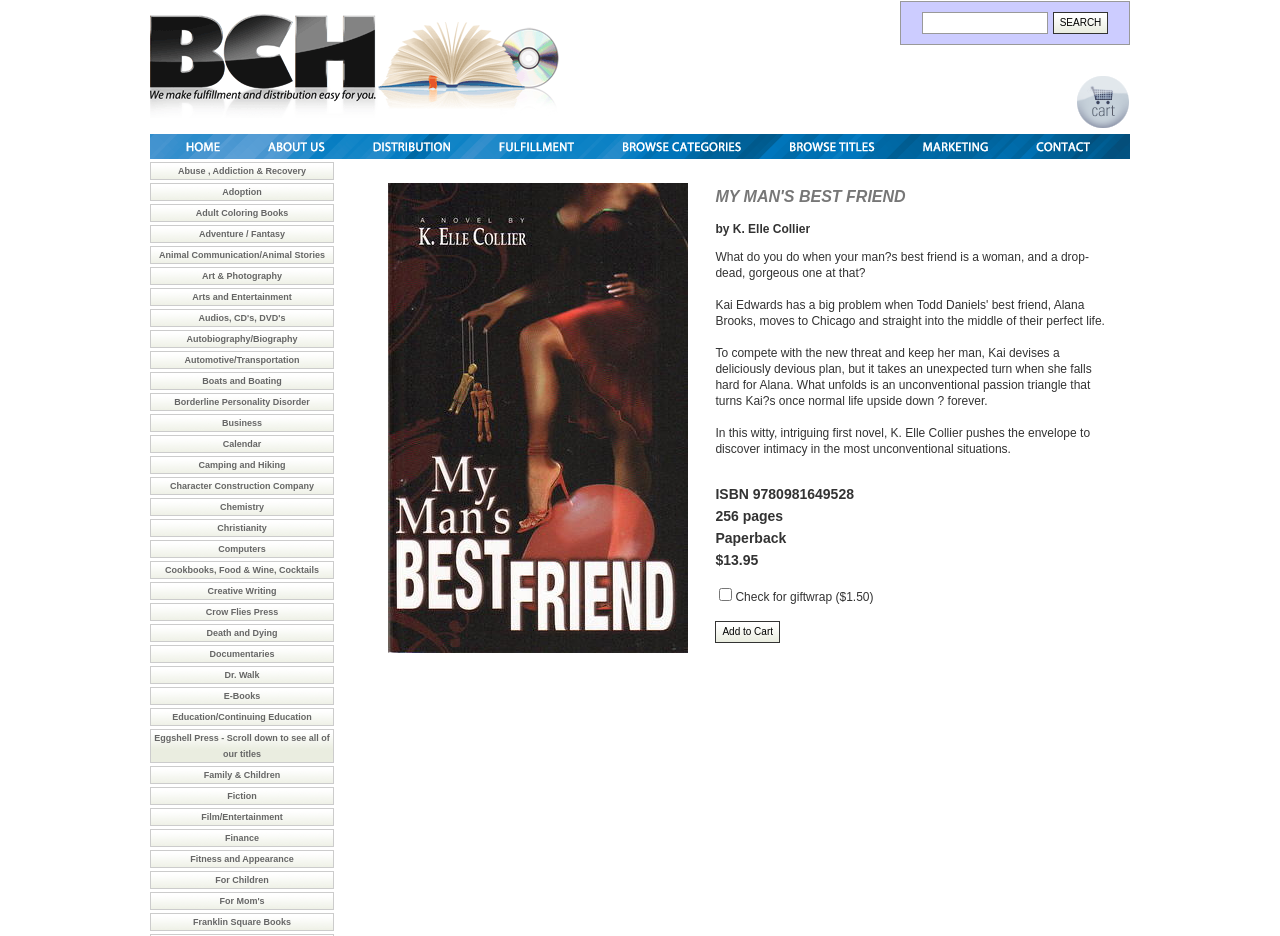Please find the bounding box coordinates of the element that needs to be clicked to perform the following instruction: "Add 'MY MAN'S BEST FRIEND by K. Elle Collier' to cart". The bounding box coordinates should be four float numbers between 0 and 1, represented as [left, top, right, bottom].

[0.559, 0.181, 0.866, 0.7]